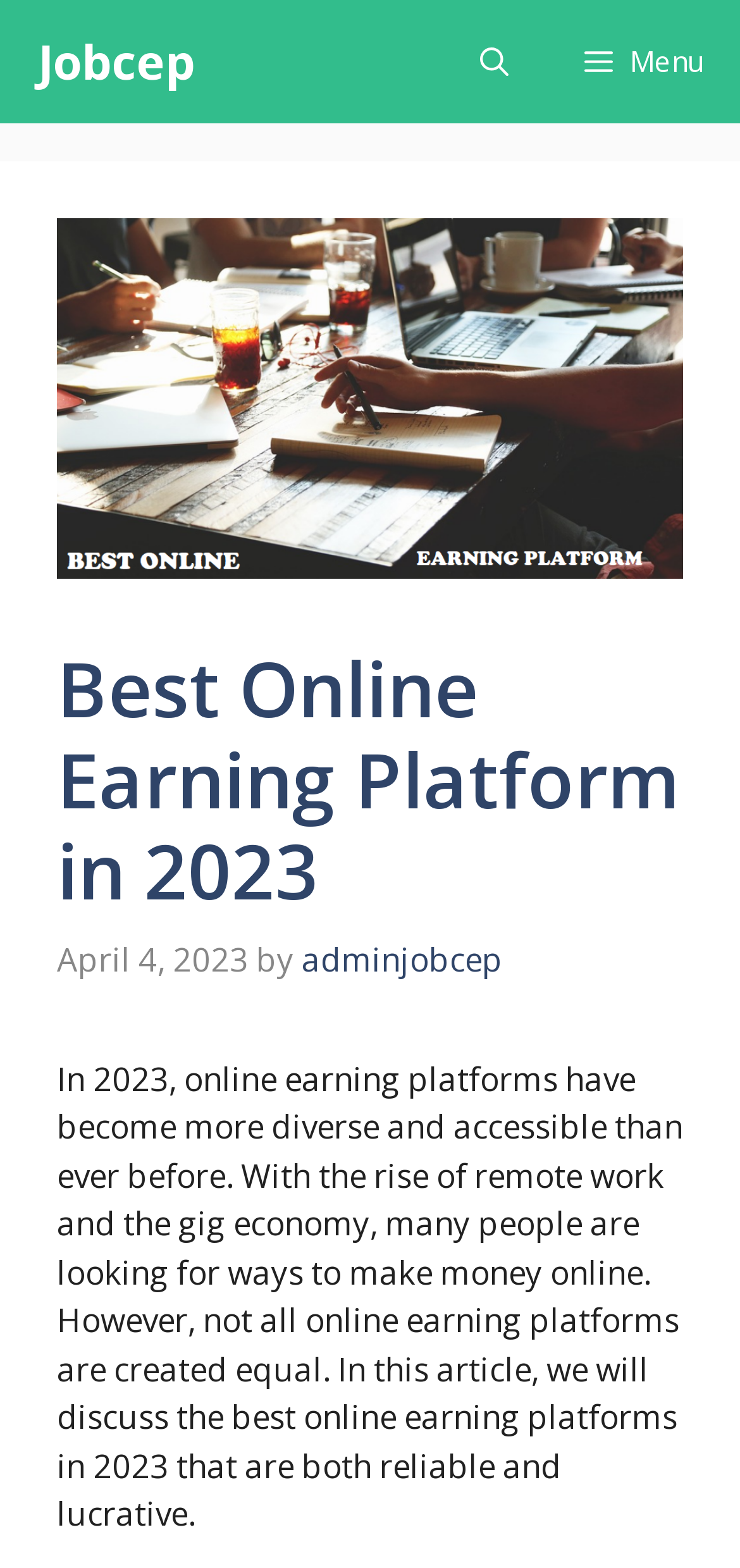Utilize the details in the image to thoroughly answer the following question: What is the author of the article?

I found the author of the article by looking at the link element in the content section, which is located next to the text 'by'. The link element contains the text 'adminjobcep', which is the author's name.